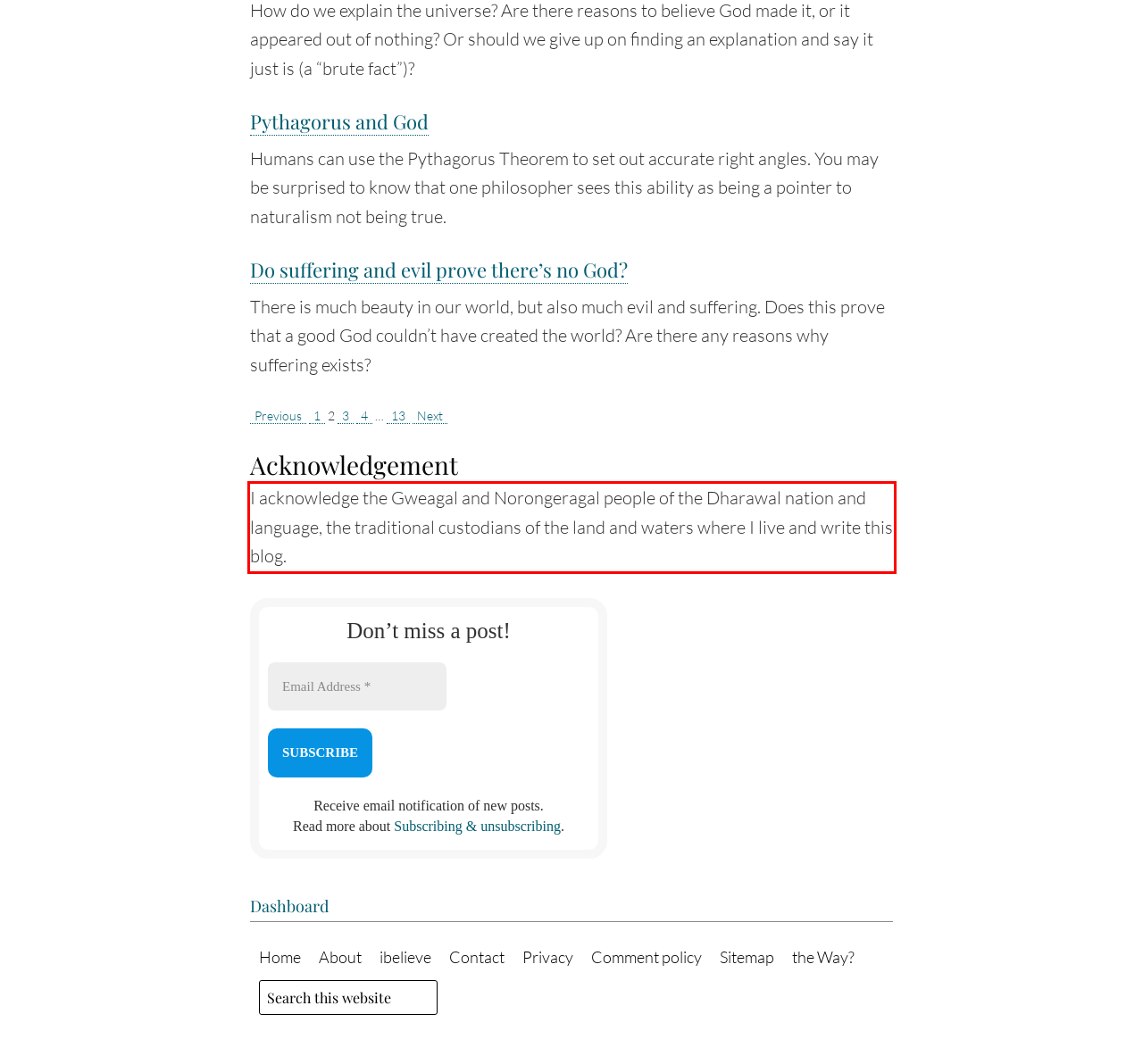Identify the red bounding box in the webpage screenshot and perform OCR to generate the text content enclosed.

I acknowledge the Gweagal and Norongeragal people of the Dharawal nation and language, the traditional custodians of the land and waters where I live and write this blog.